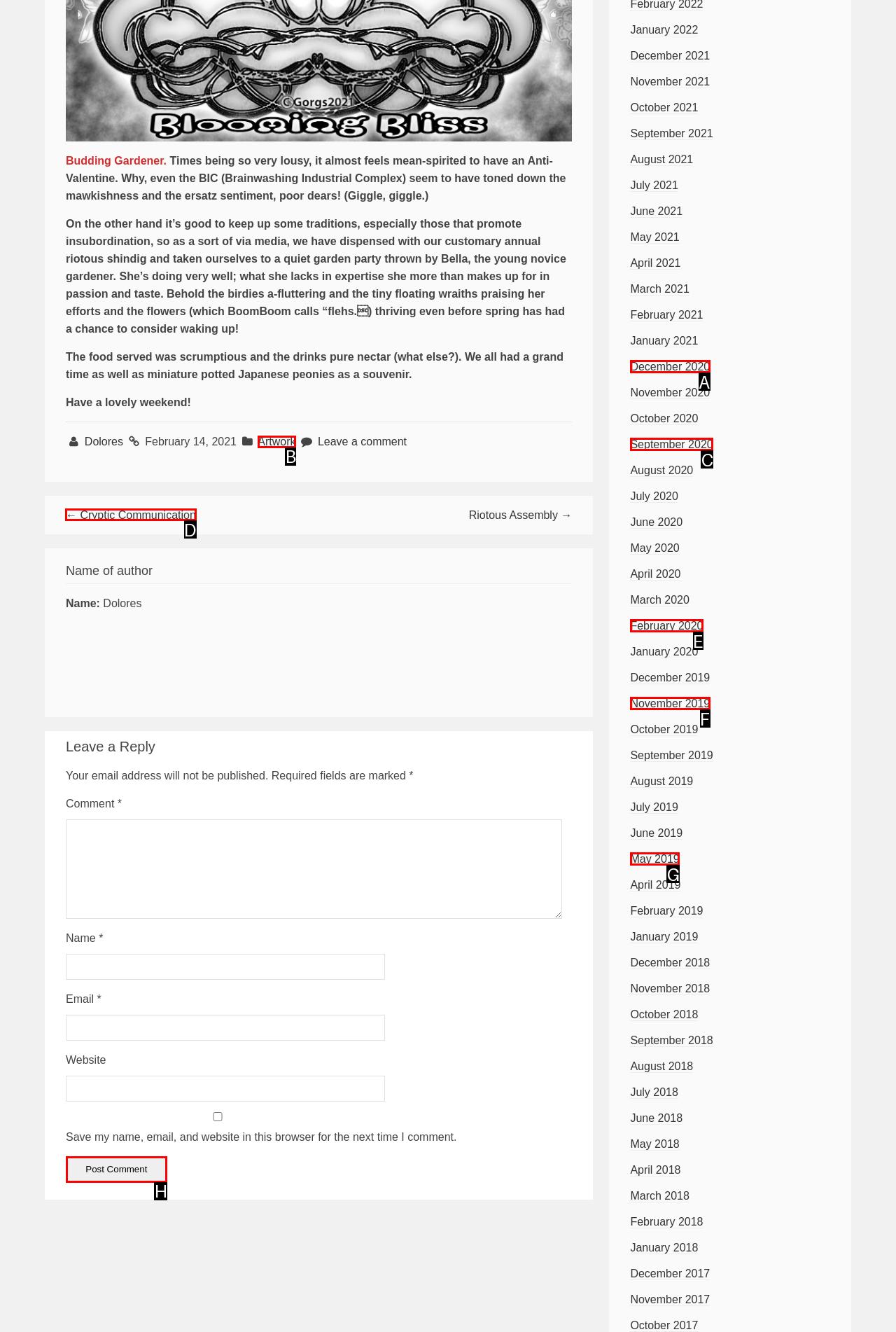Indicate which UI element needs to be clicked to fulfill the task: Click the '← Cryptic Communication' link
Answer with the letter of the chosen option from the available choices directly.

D